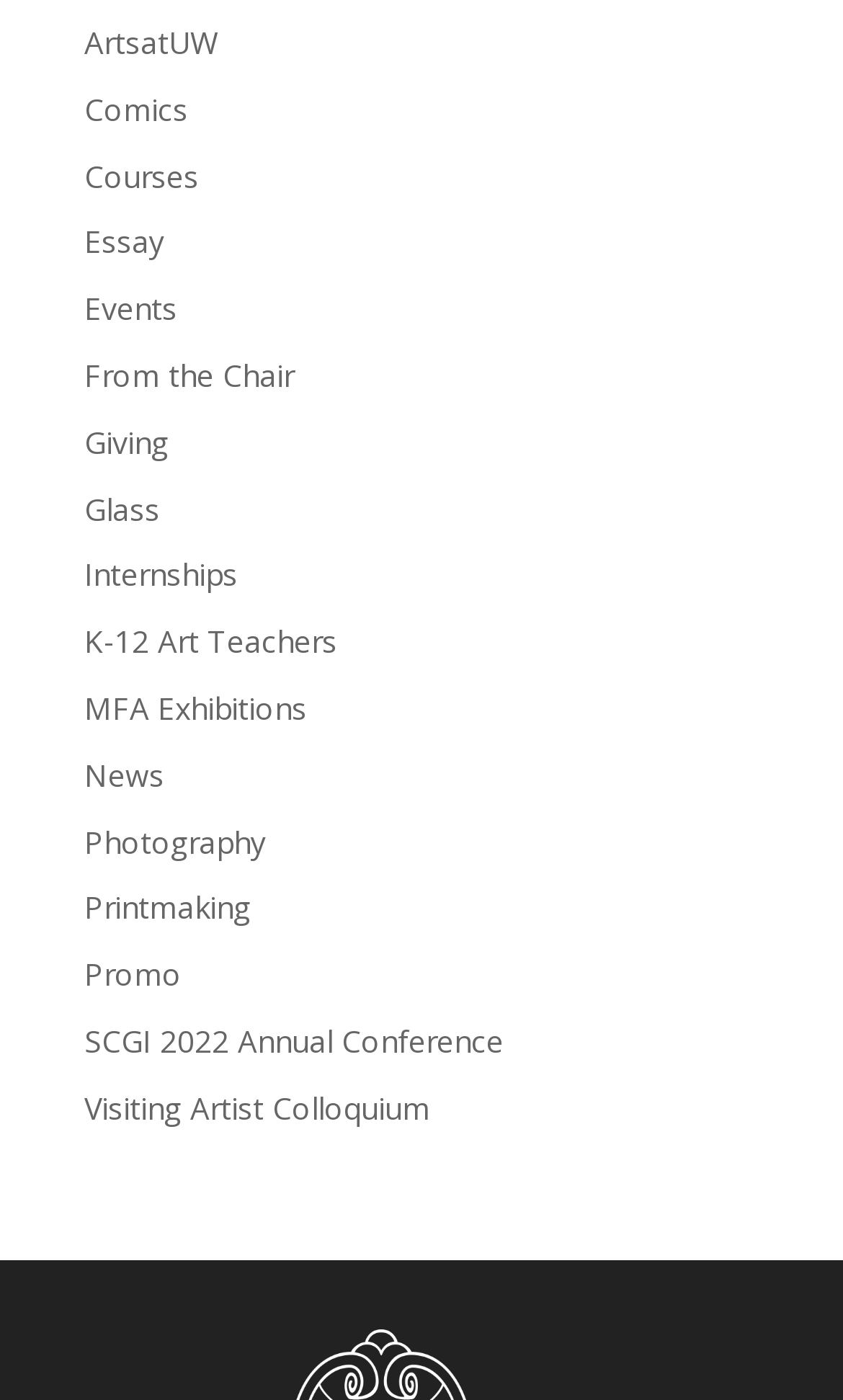Respond with a single word or phrase to the following question: What is the last link on the webpage?

Visiting Artist Colloquium